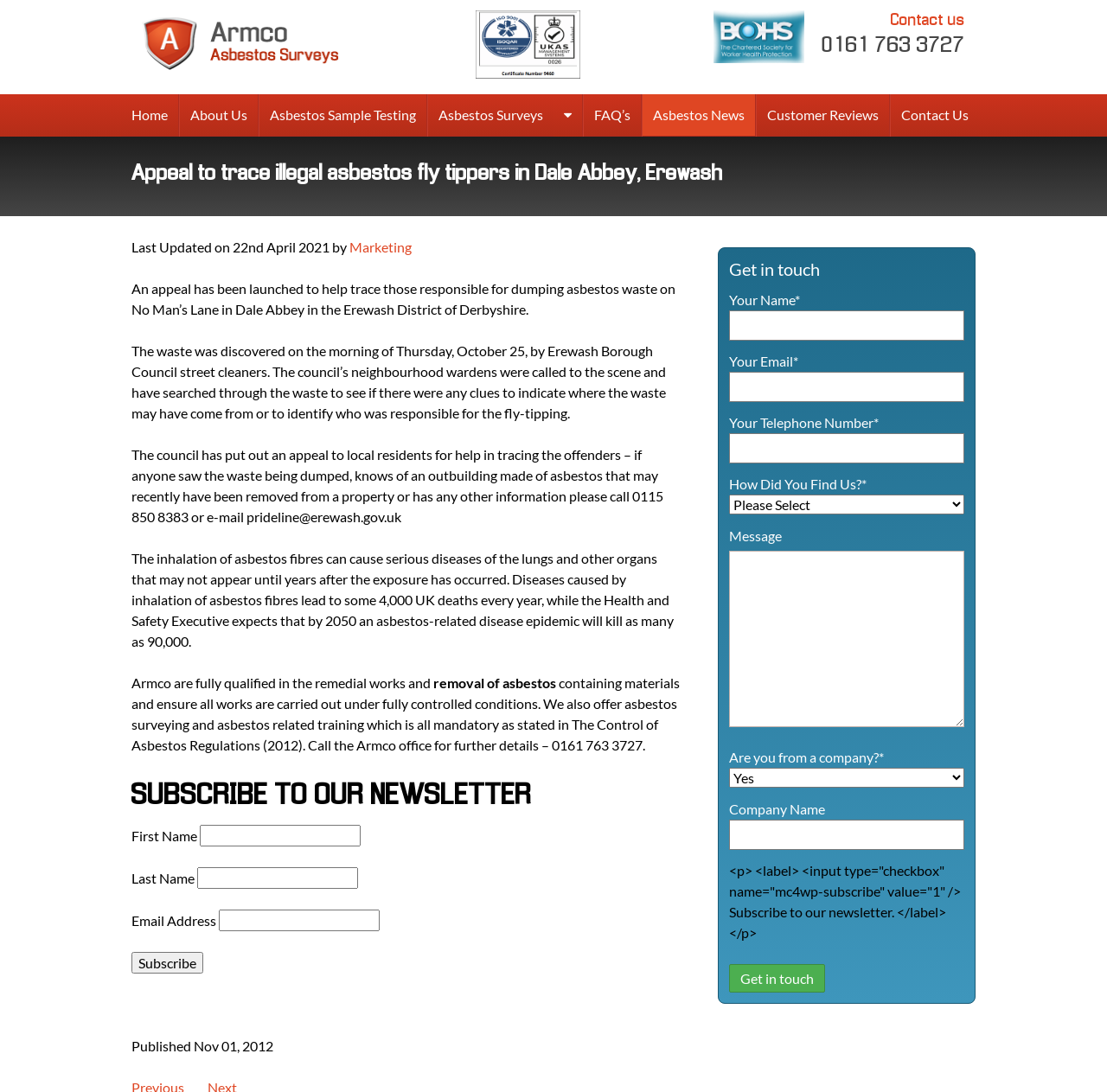What is the phone number to contact for further details?
Please utilize the information in the image to give a detailed response to the question.

The answer can be found in the text 'Call the Armco office for further details – 0161 763 3727.' which provides the phone number to contact for further details.